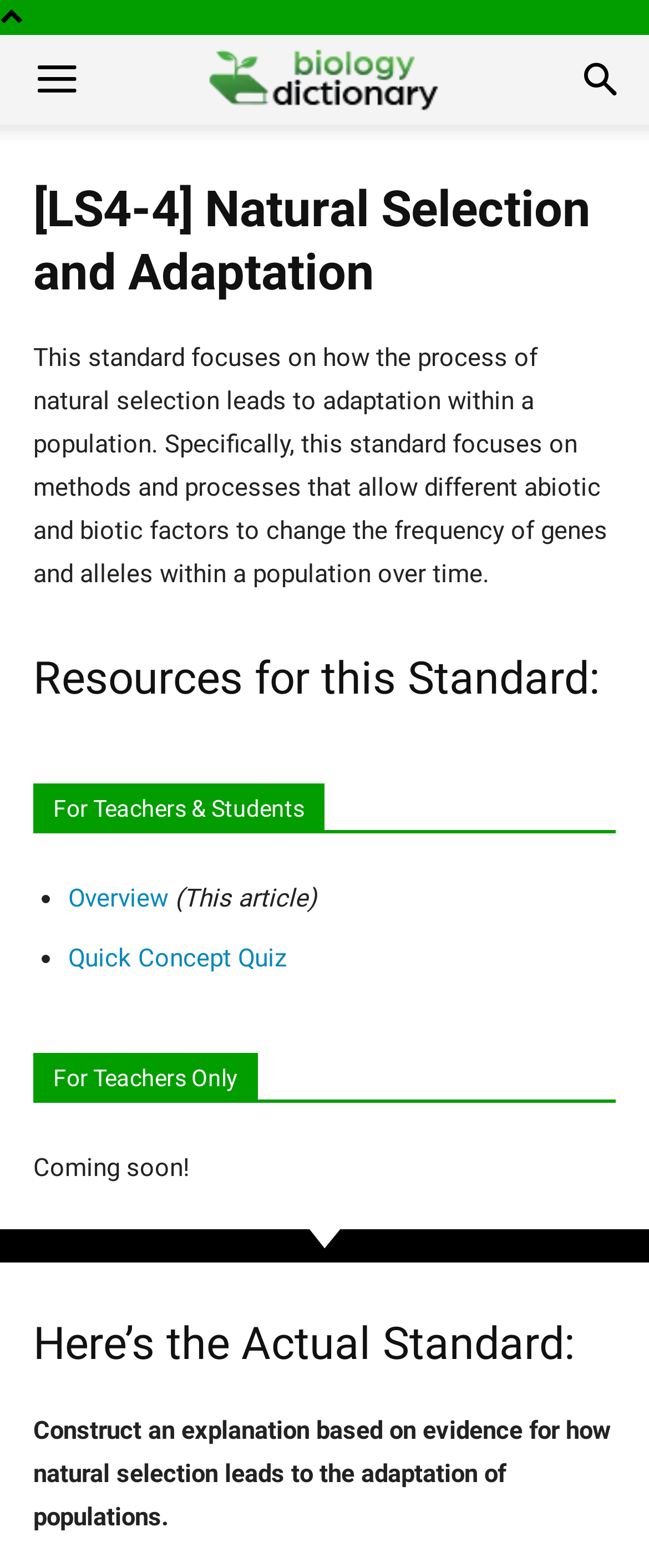Please answer the following question using a single word or phrase: 
What is the main idea of the actual standard?

Explain natural selection adaptation